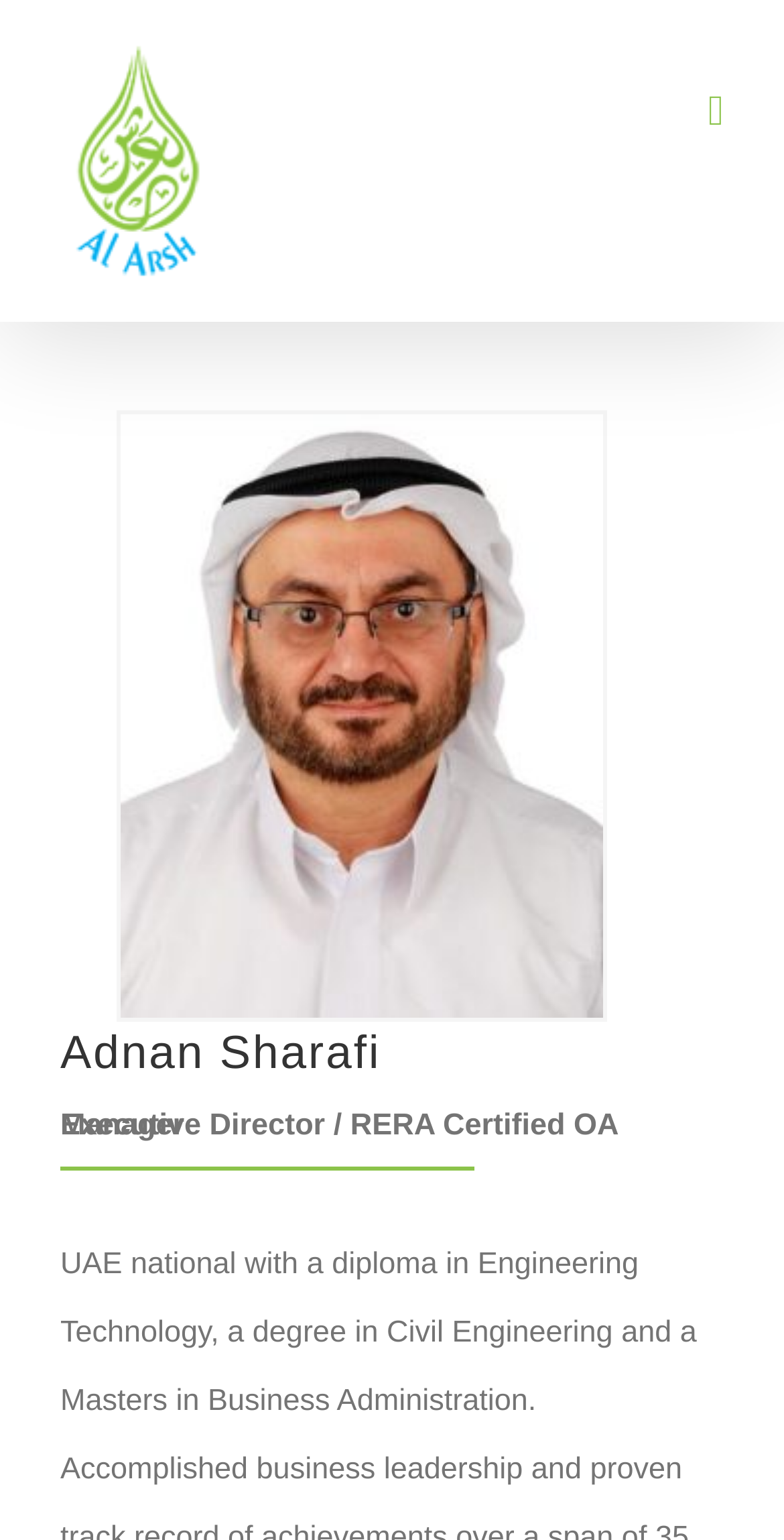Please answer the following question as detailed as possible based on the image: 
What is Adnan Sharafi's profession?

Based on the webpage, Adnan Sharafi's profession is mentioned as 'Executive Director / RERA Certified OA Manager' in the heading section, so his profession is Executive Director.